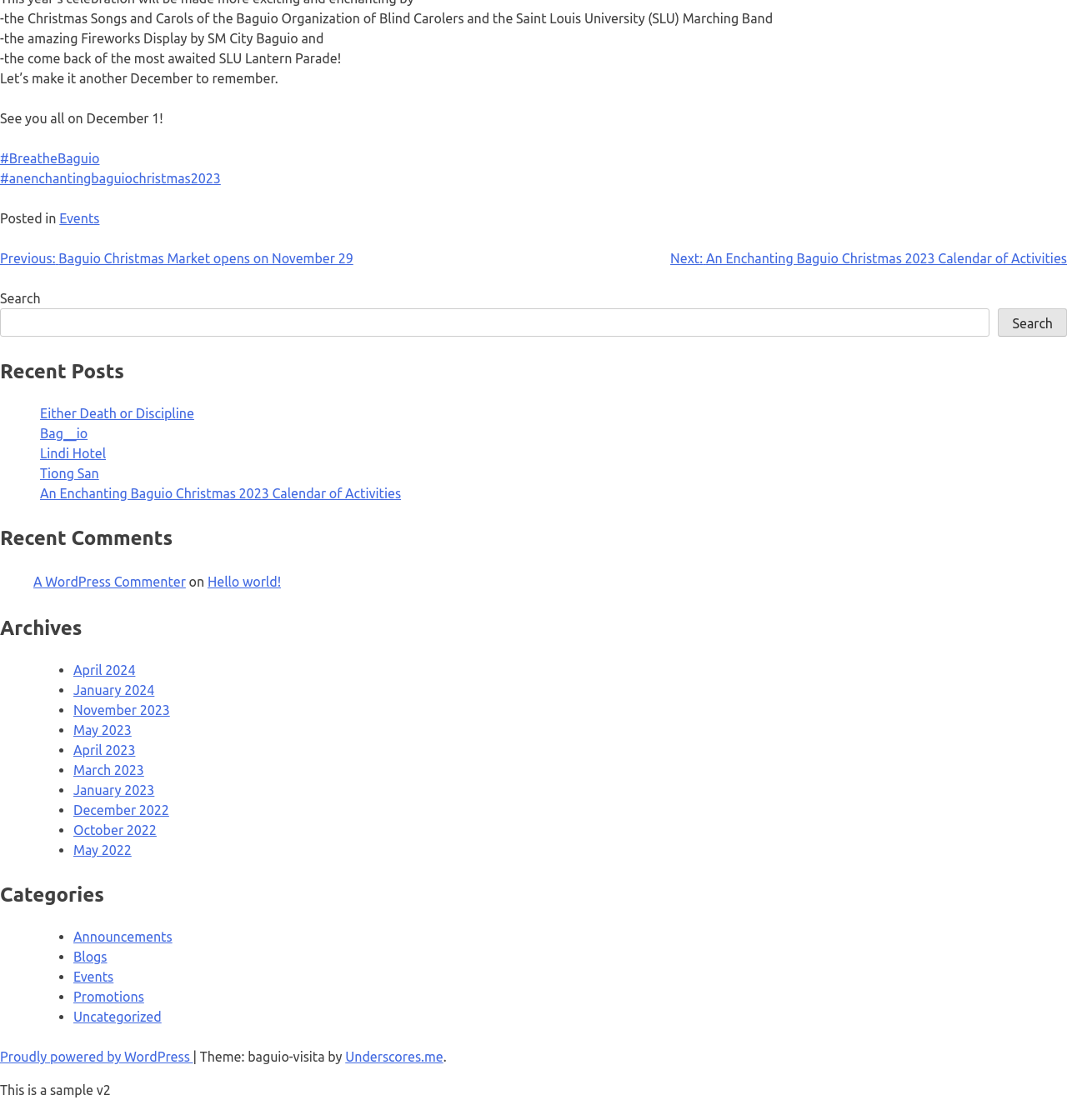Find the bounding box coordinates corresponding to the UI element with the description: "Underscores.me". The coordinates should be formatted as [left, top, right, bottom], with values as floats between 0 and 1.

[0.324, 0.937, 0.415, 0.95]